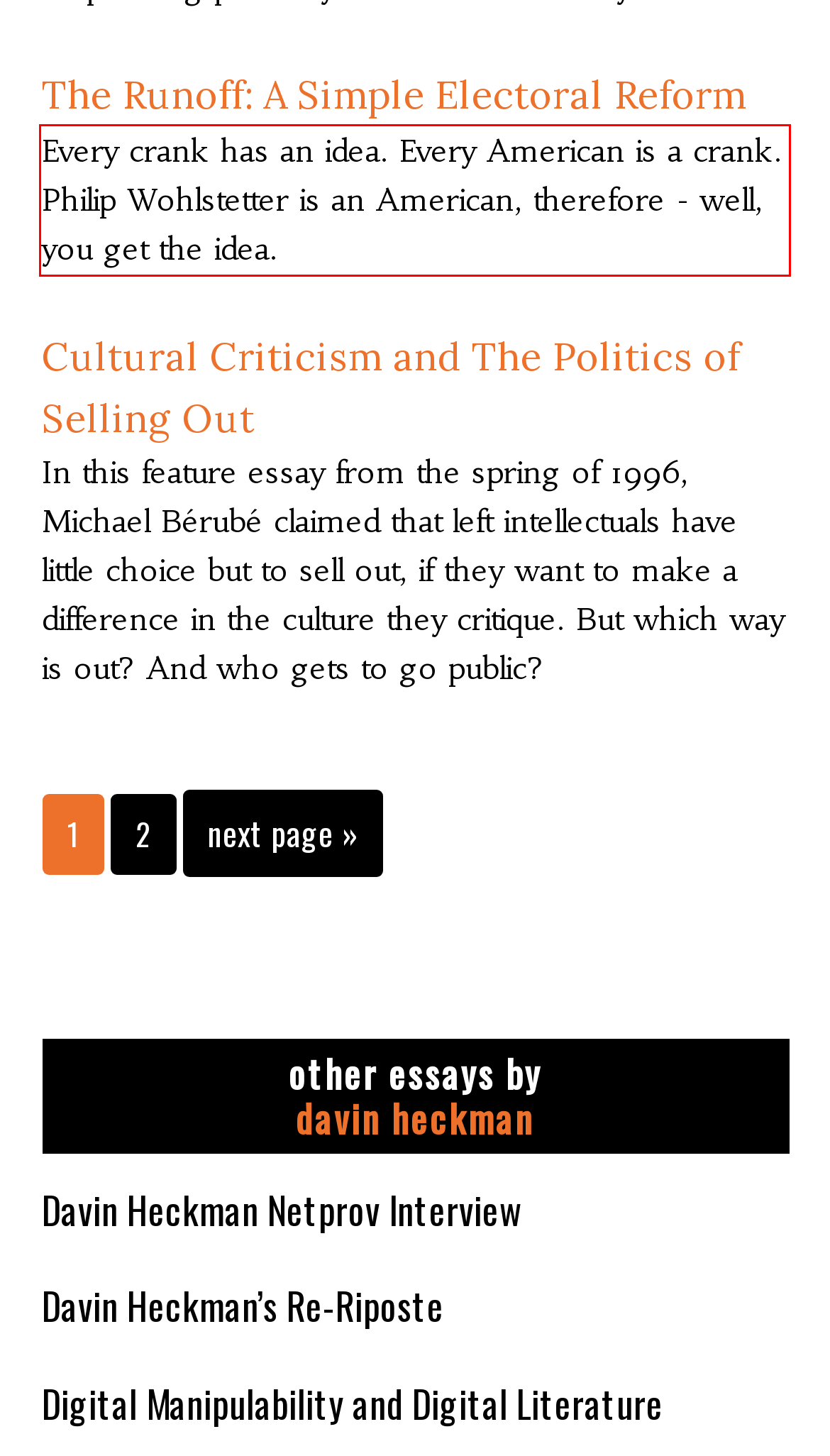The screenshot provided shows a webpage with a red bounding box. Apply OCR to the text within this red bounding box and provide the extracted content.

Every crank has an idea. Every American is a crank. Philip Wohlstetter is an American, therefore - well, you get the idea.